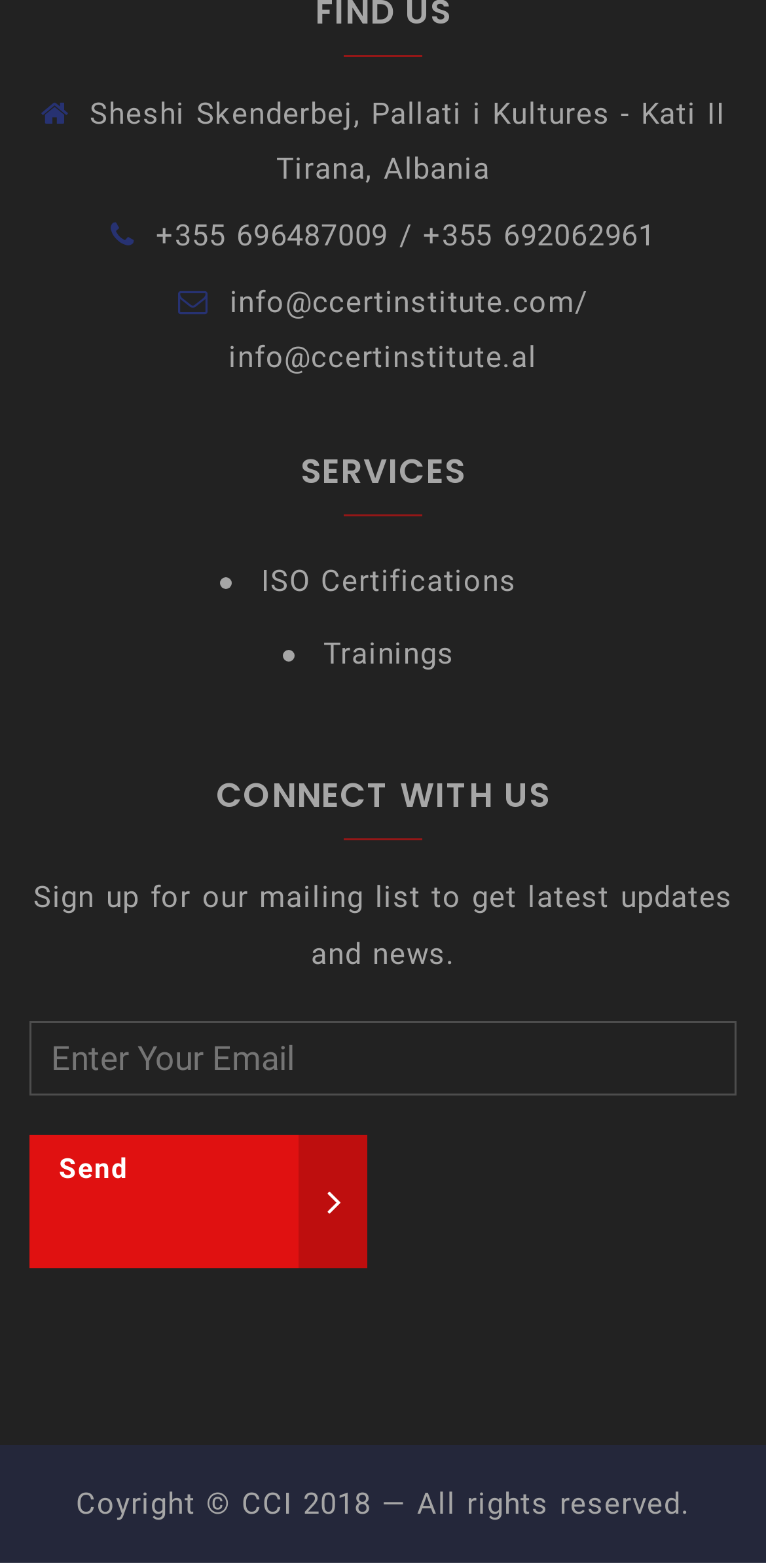What are the two phone numbers provided?
Answer with a single word or phrase by referring to the visual content.

+355 696487009 / +355 692062961